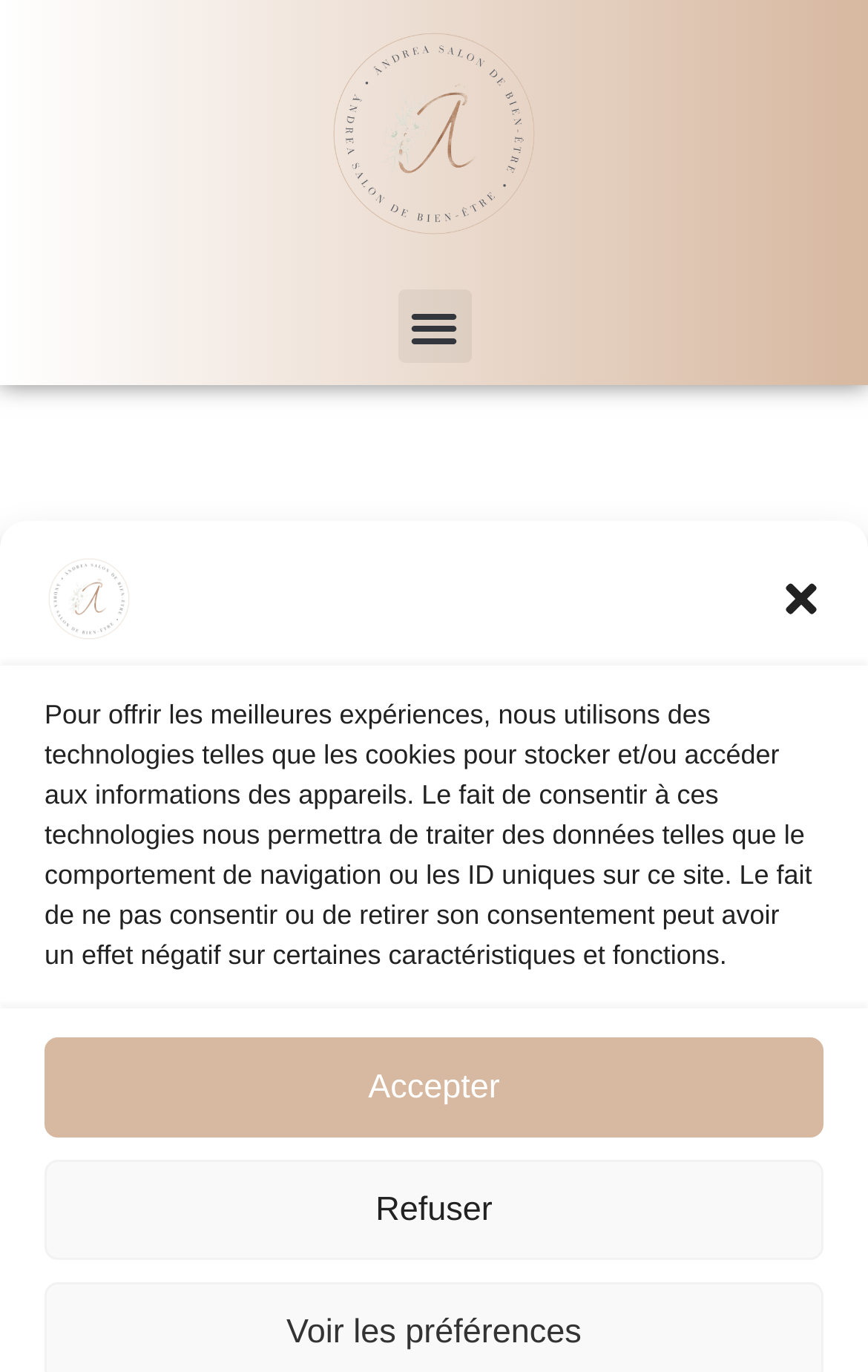Give the bounding box coordinates for the element described by: "Menu".

[0.458, 0.211, 0.542, 0.264]